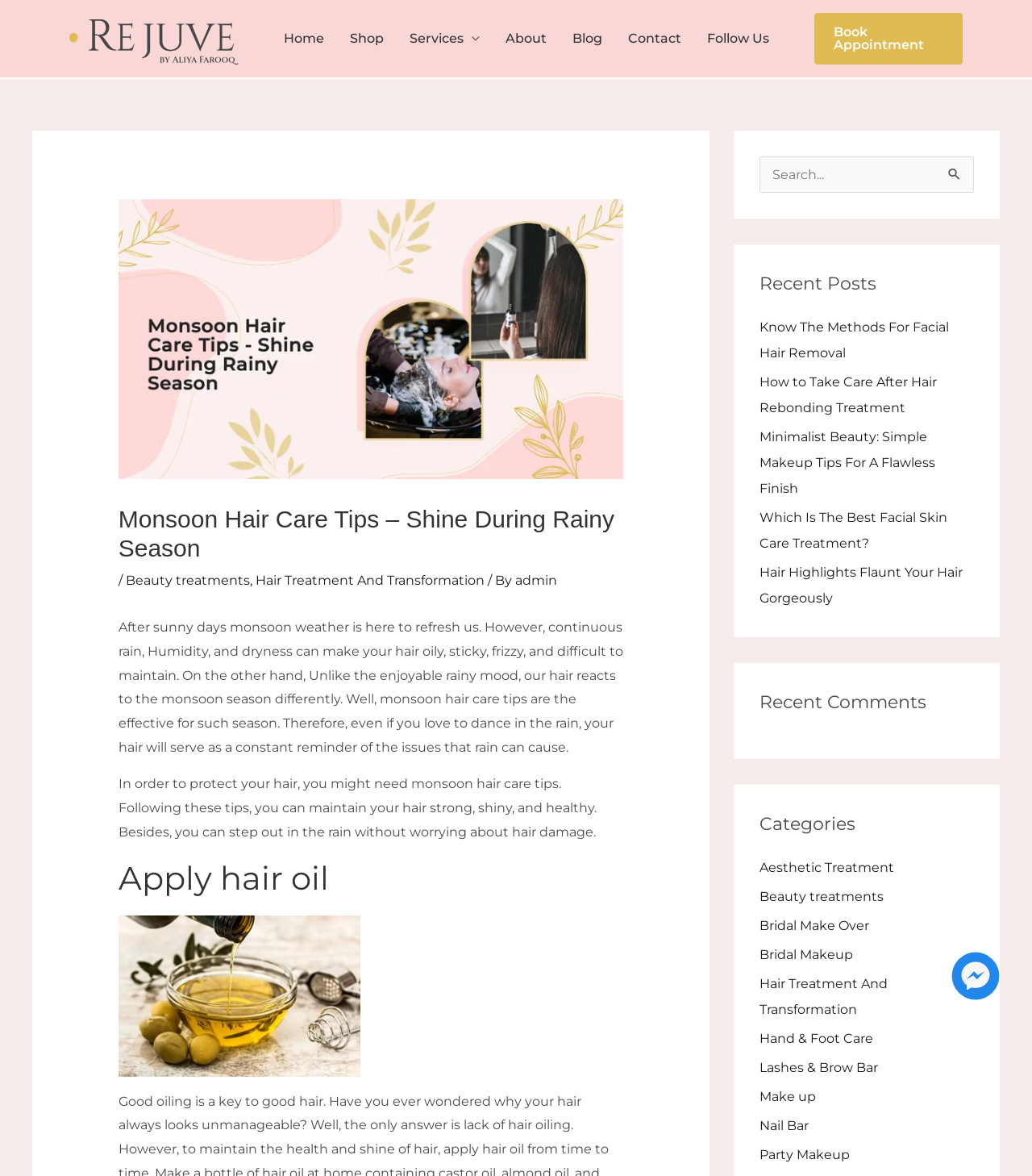Find the bounding box coordinates of the element you need to click on to perform this action: 'Read the 'Recent Posts''. The coordinates should be represented by four float values between 0 and 1, in the format [left, top, right, bottom].

[0.736, 0.267, 0.944, 0.52]